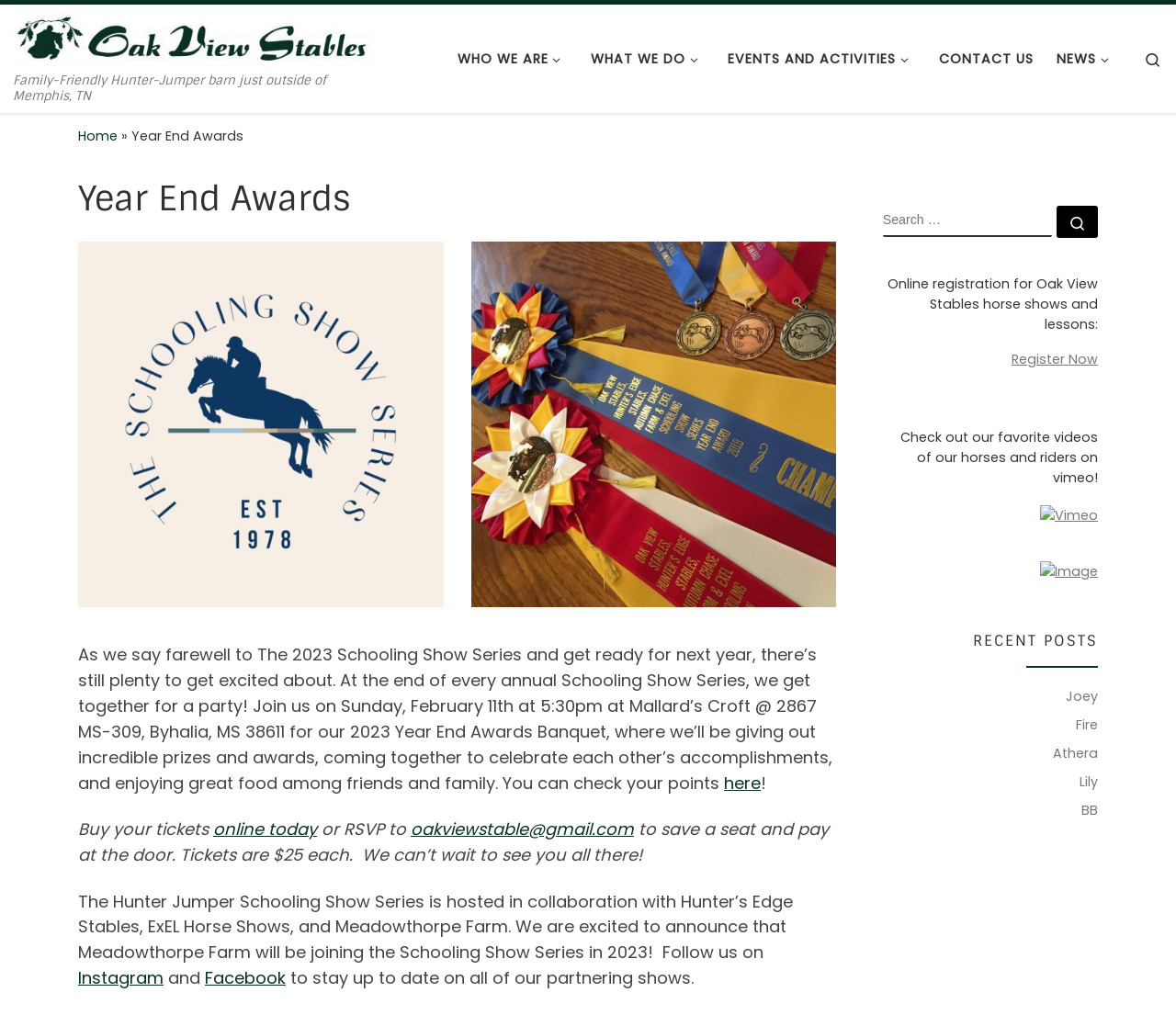Please identify the bounding box coordinates of the element's region that I should click in order to complete the following instruction: "Search for something". The bounding box coordinates consist of four float numbers between 0 and 1, i.e., [left, top, right, bottom].

[0.96, 0.03, 1.0, 0.085]